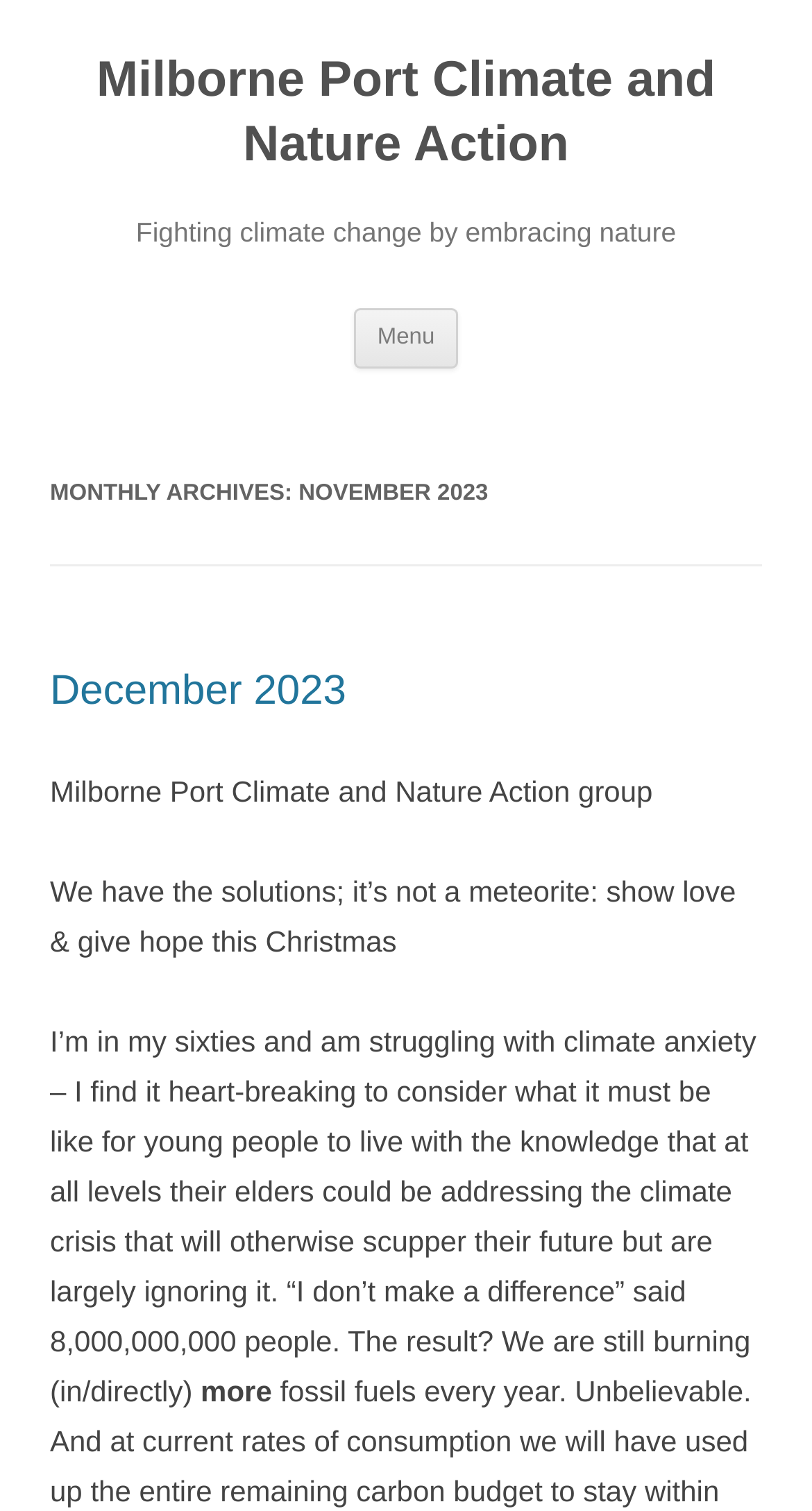Give a one-word or short phrase answer to this question: 
What is the name of the climate and nature action group?

Milborne Port Climate and Nature Action